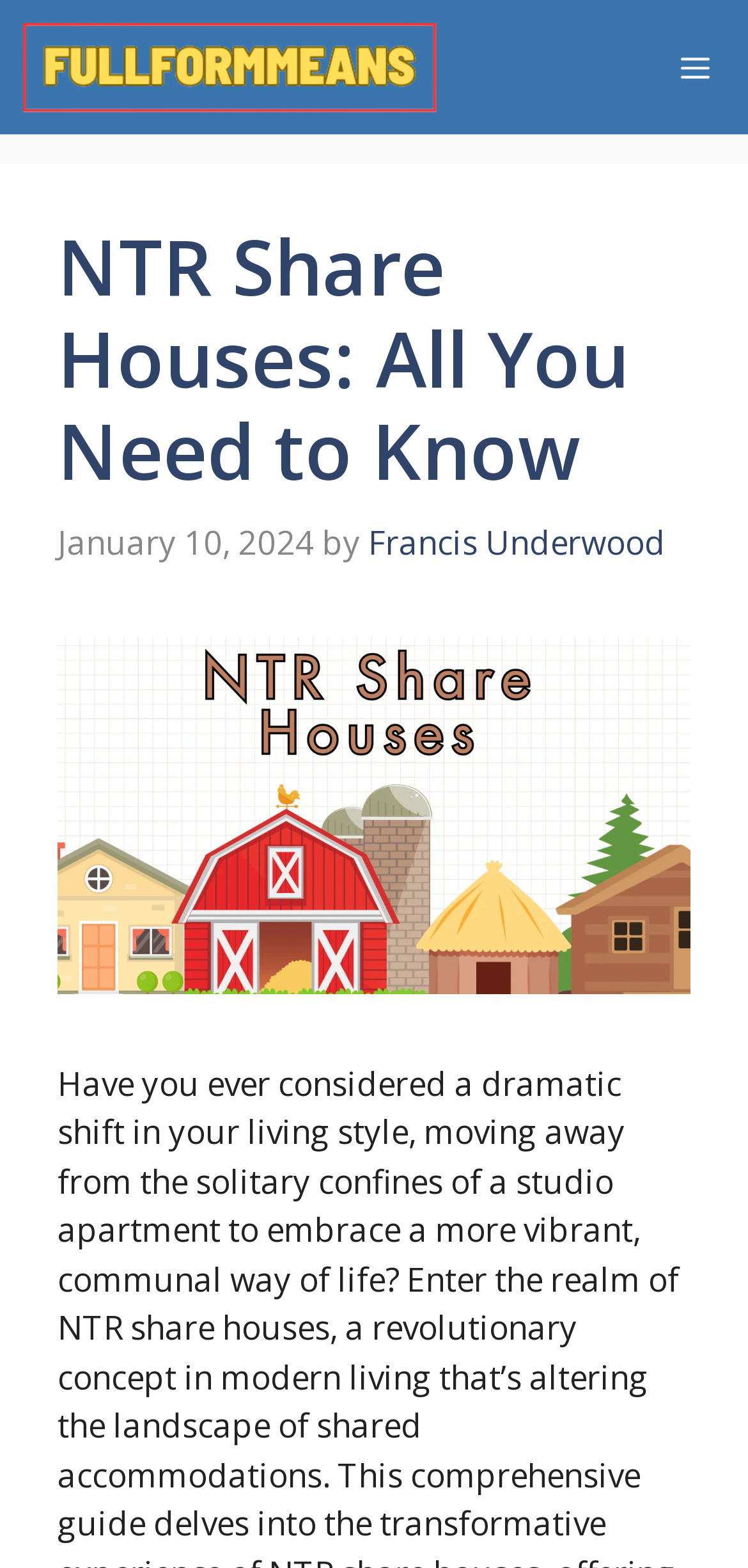Please respond to the question with a concise word or phrase:
What is the name of the author of the article?

Francis Underwood